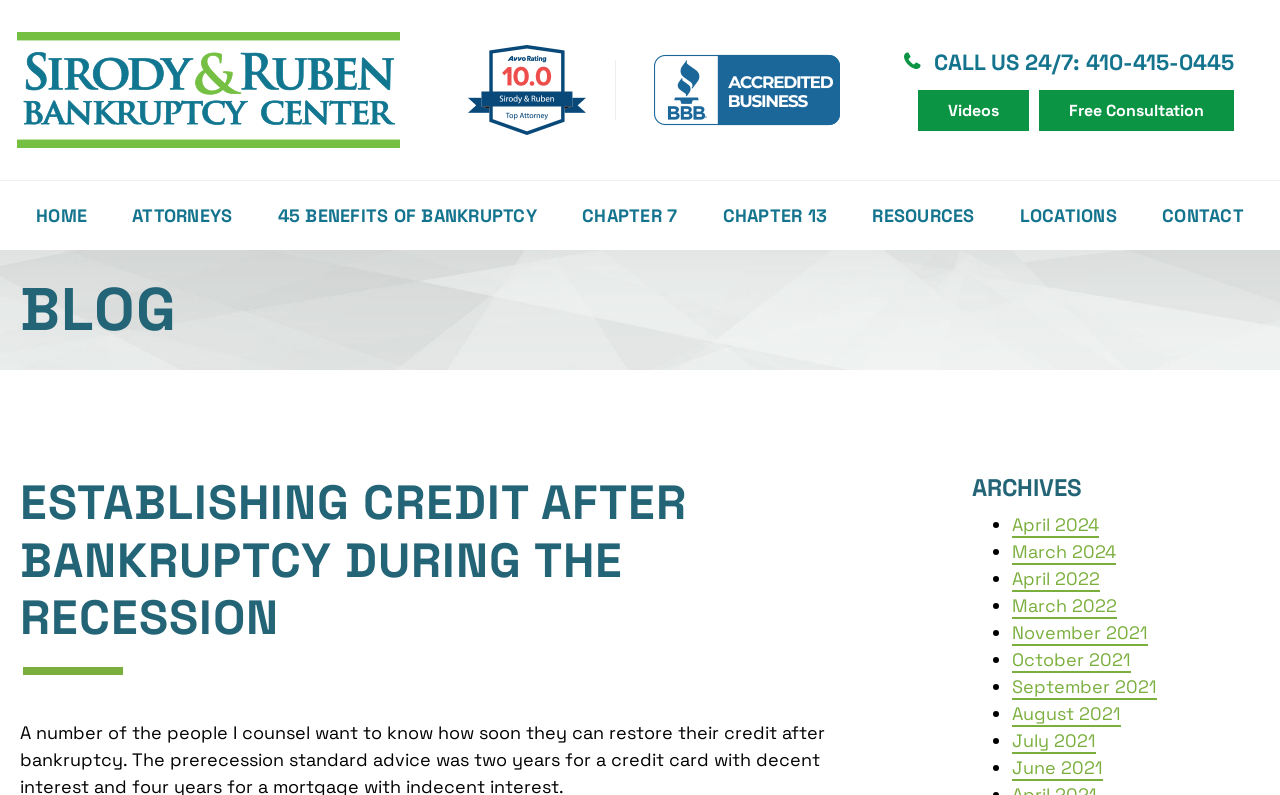Show the bounding box coordinates of the element that should be clicked to complete the task: "Read the blog post about establishing credit after bankruptcy during the recession".

[0.016, 0.596, 0.654, 0.824]